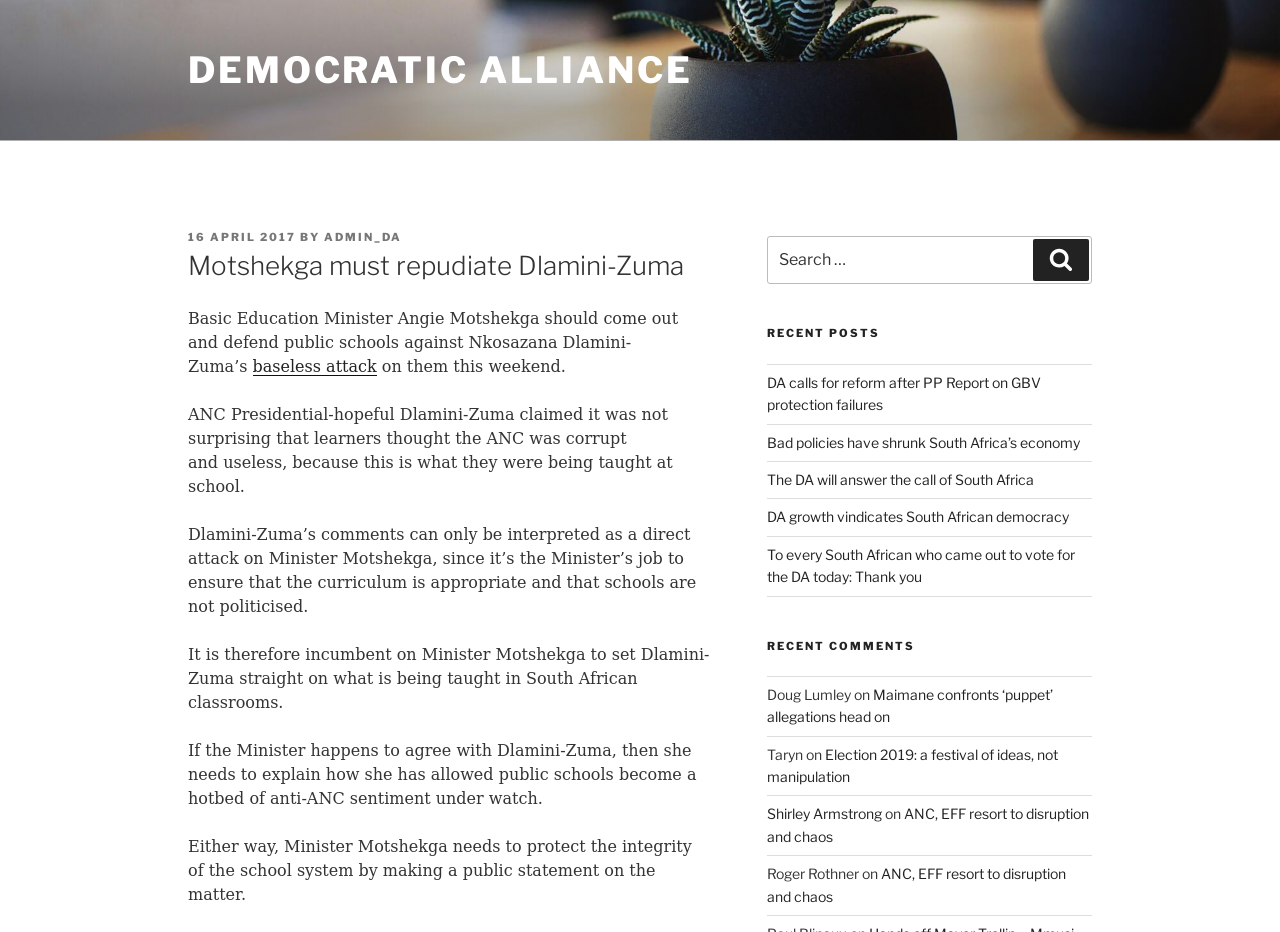Identify the bounding box coordinates for the UI element described as: "Search".

[0.807, 0.256, 0.851, 0.302]